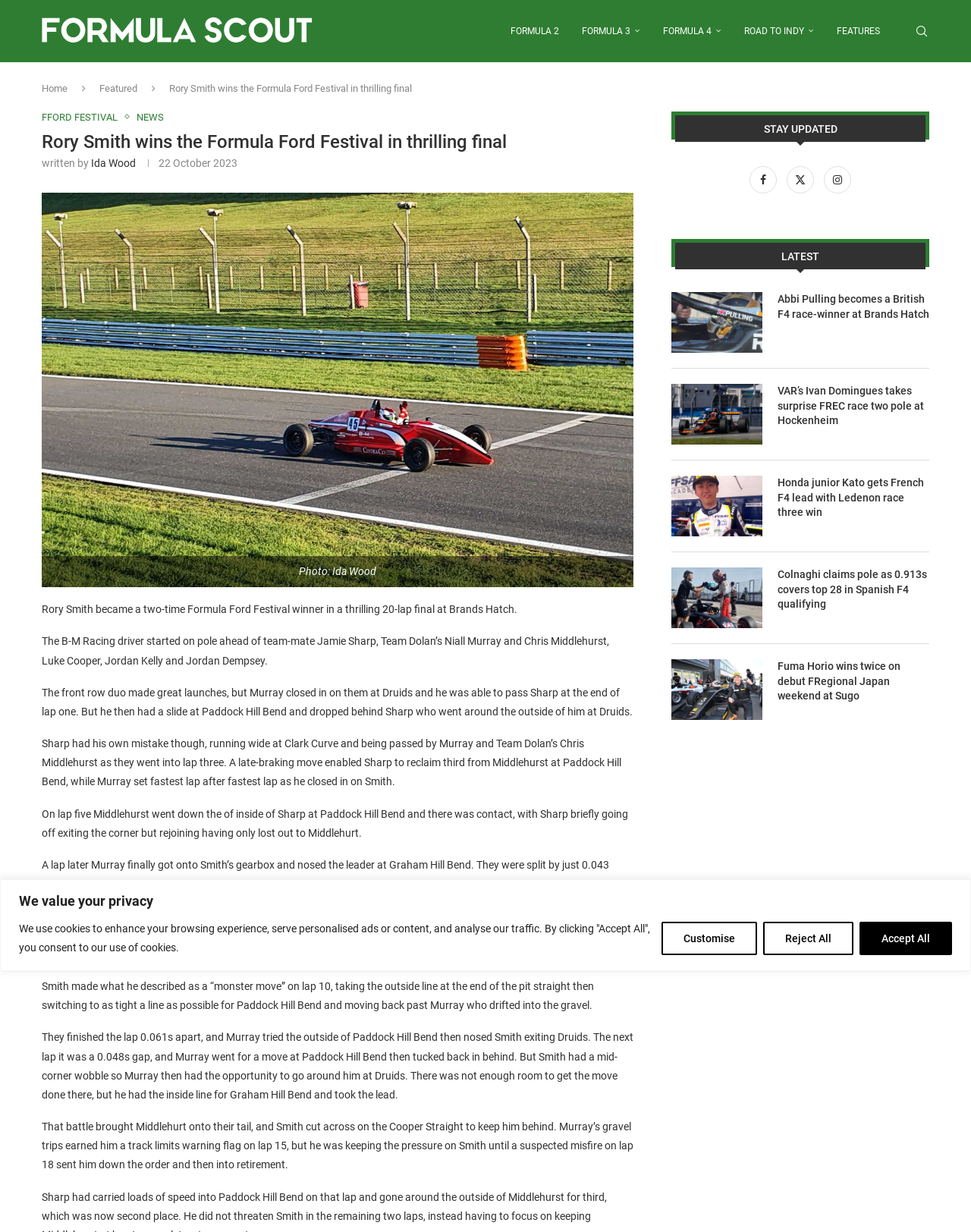What is the name of the winner of the Formula Ford Festival?
Please utilize the information in the image to give a detailed response to the question.

The answer can be found in the heading 'Rory Smith wins the Formula Ford Festival in thrilling final' and also in the text 'Rory Smith became a two-time Formula Ford Festival winner in a thrilling 20-lap final at Brands Hatch.'